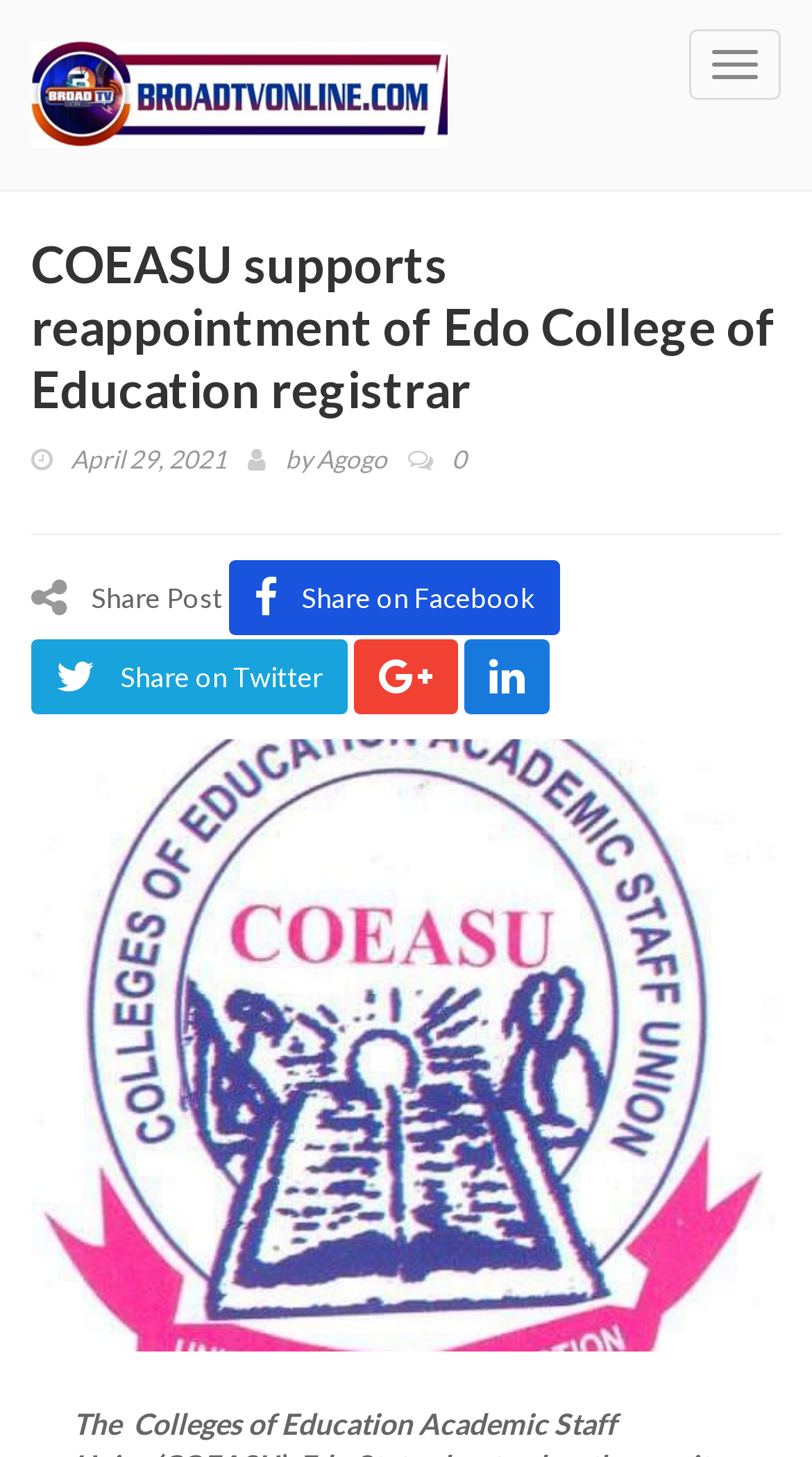What is the date of the news article?
Using the image, provide a concise answer in one word or a short phrase.

April 29, 2021